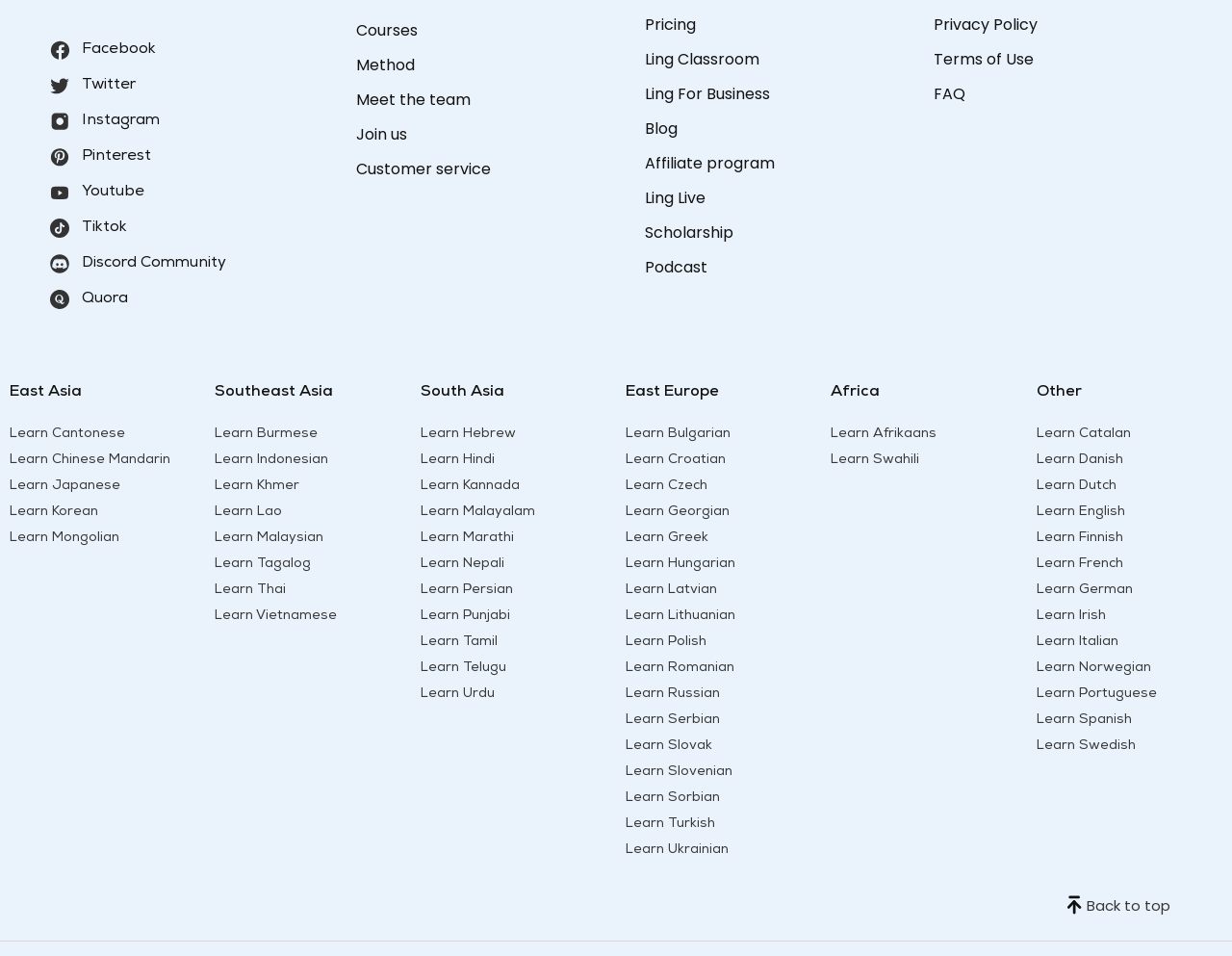Identify the bounding box coordinates of the region I need to click to complete this instruction: "Click on Learn Cantonese".

[0.008, 0.447, 0.102, 0.461]